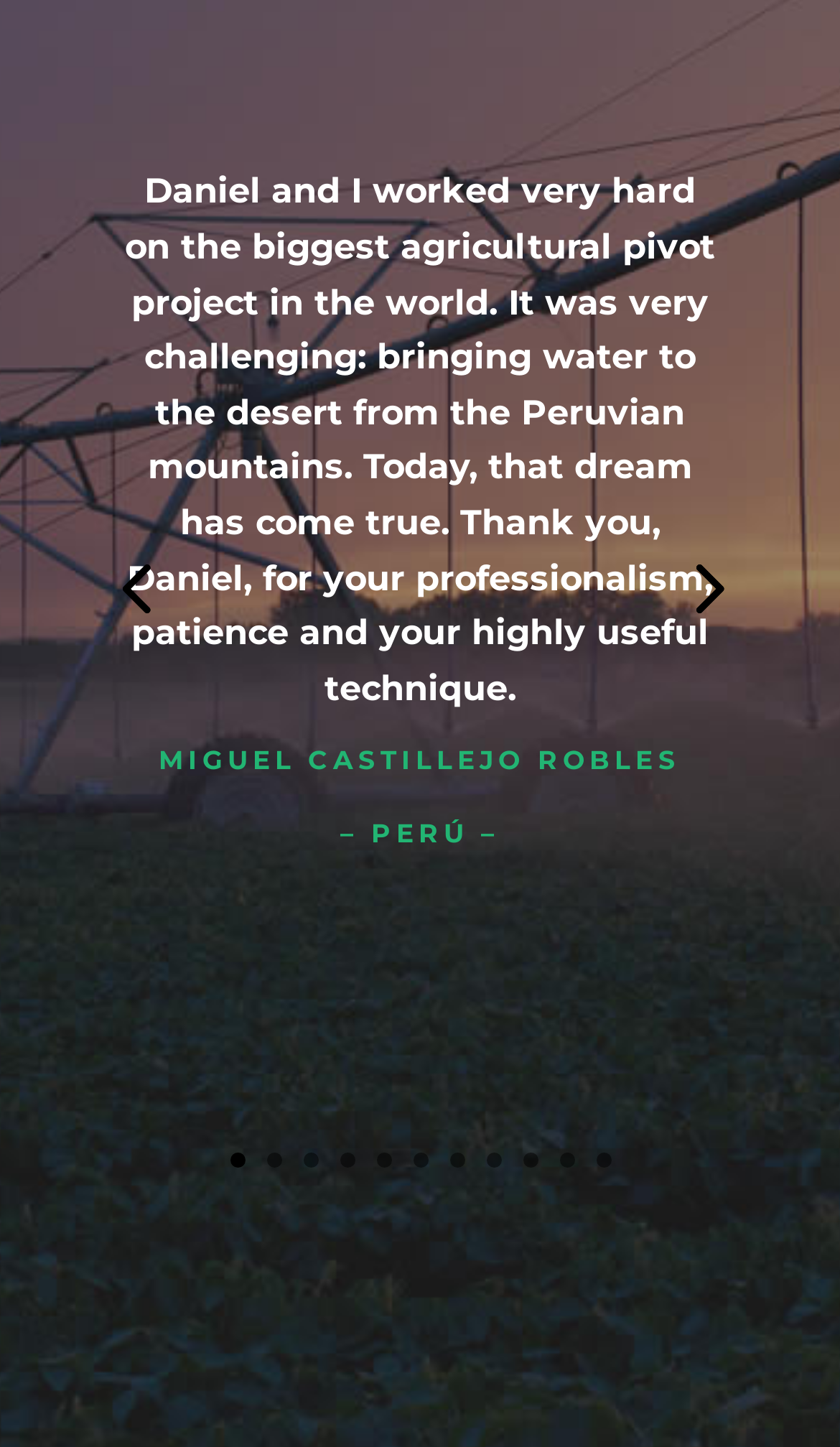Can you look at the image and give a comprehensive answer to the question:
What is the location mentioned in the webpage where water is brought from?

I analyzed the heading element with ID 920, which contains the text '...bringing water to the desert from the Peruvian mountains...'. This text suggests that the location mentioned in the webpage where water is brought from is the Peruvian mountains.